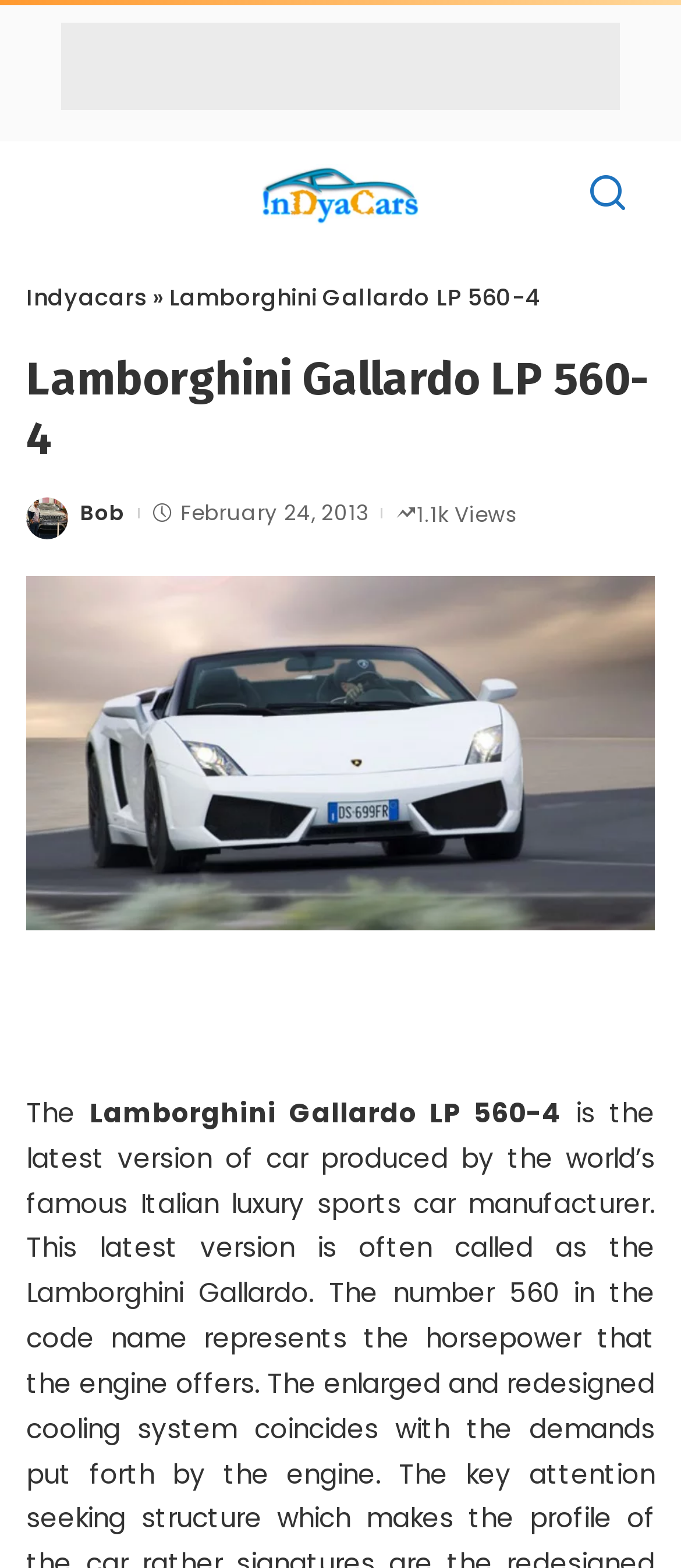Provide the bounding box coordinates of the UI element that matches the description: "Miscellaneous".

None